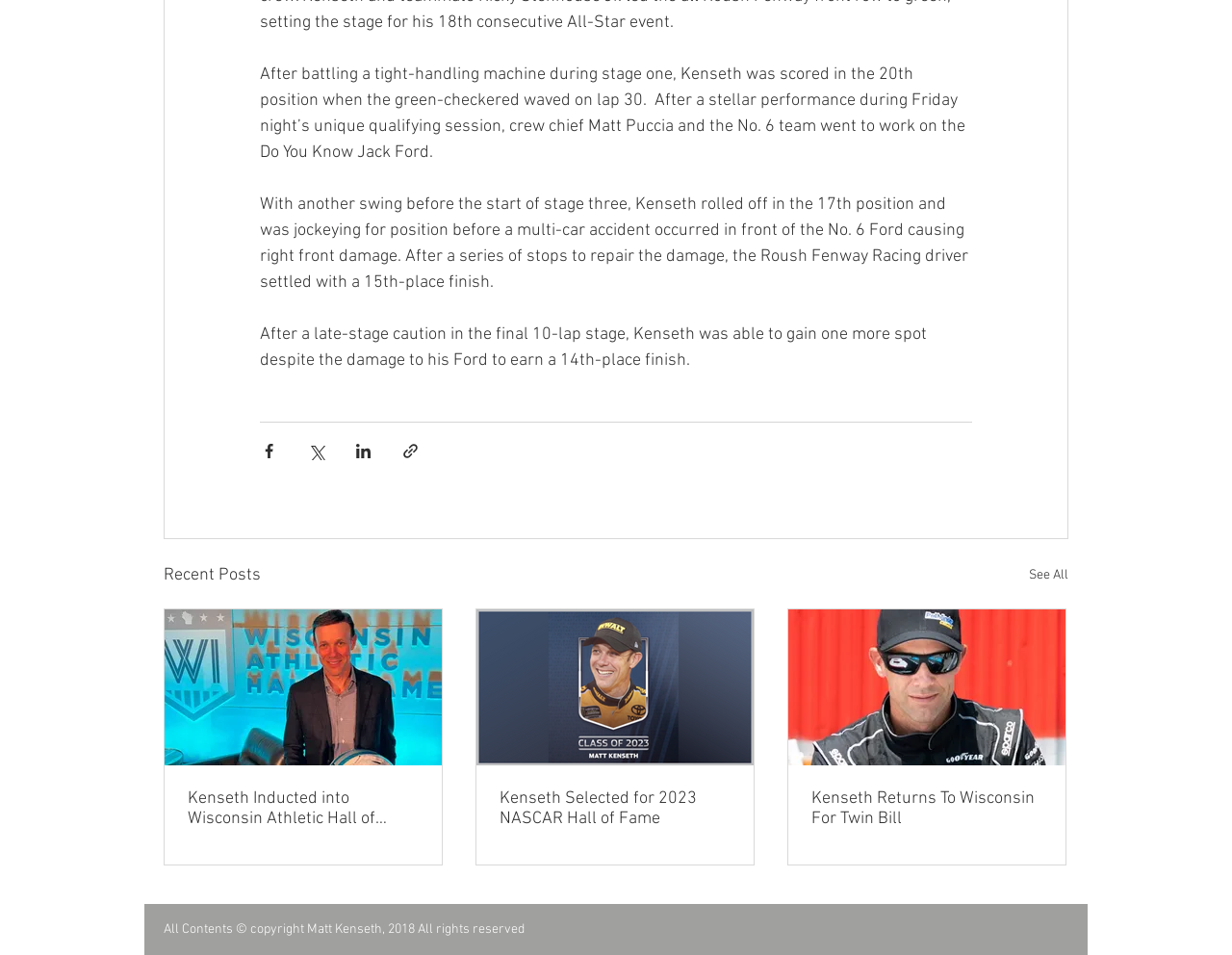Please respond to the question with a concise word or phrase:
What is the title of the second recent post?

Kenseth Selected for 2023 NASCAR Hall of Fame